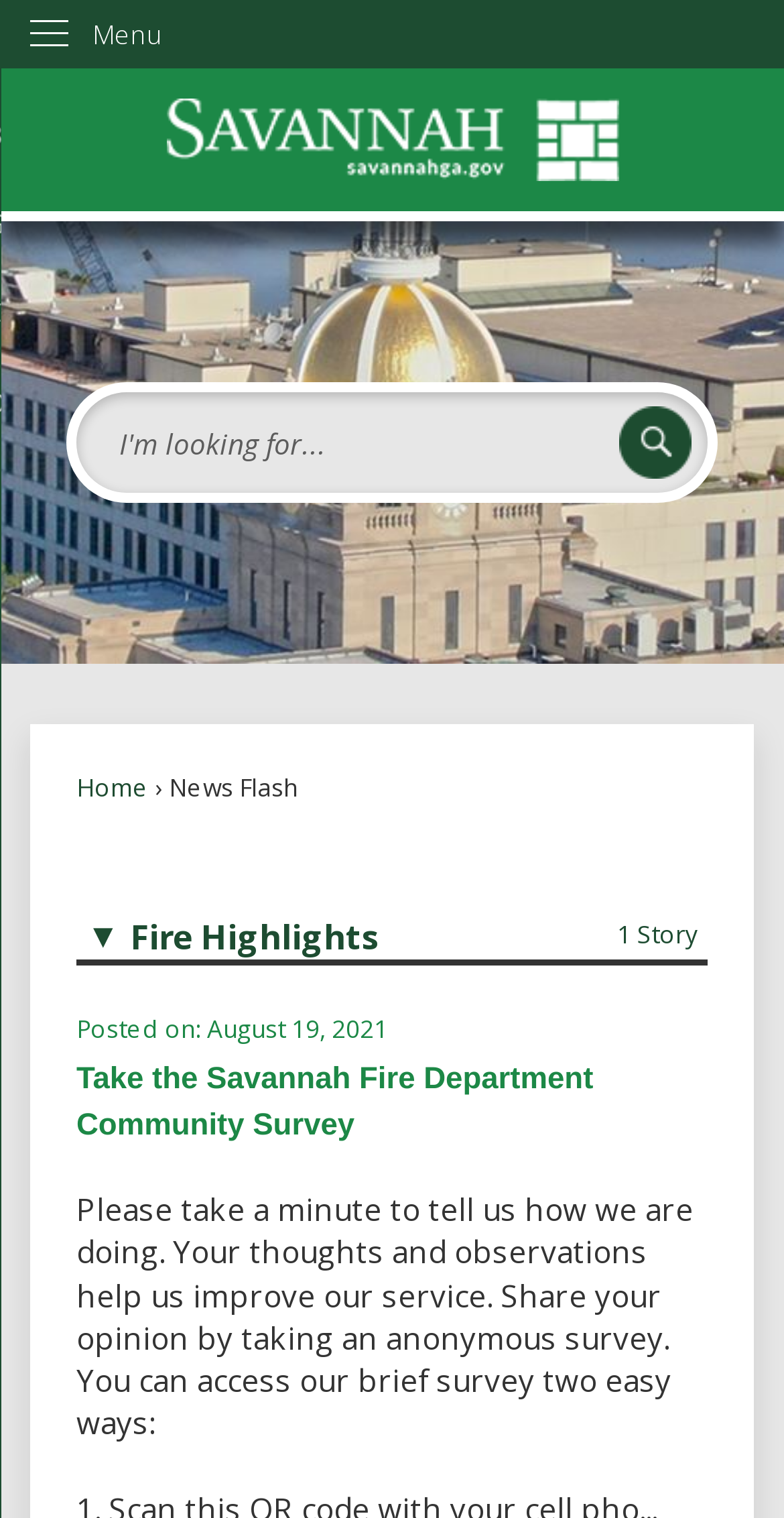Summarize the webpage with intricate details.

The webpage is titled "News Flash" and has a prominent heading with the same title at the top. Below the heading, there is a menu with a "Menu" label on the top left corner. To the right of the menu, there is a link to the "Homepage" with an accompanying image.

In the middle of the page, there is a search region with a text box and a search button, which has an image of a magnifying glass. The search region is positioned below the homepage link and menu.

Below the search region, there are several links and text elements. A link to "Home" is situated on the left, followed by a "News Flash" label. On the right side, there is a dropdown link "▼ Fire Highlights" with a heading and a "1 Story" label below it. The posting date "August 19, 2021" is displayed below the story label.

The main content of the page is a news article titled "Take the Savannah Fire Department Community Survey". The article has a link to the survey and a brief description of the survey, which encourages users to share their opinions and observations to help improve the service. The description is followed by a note on how to access the survey.